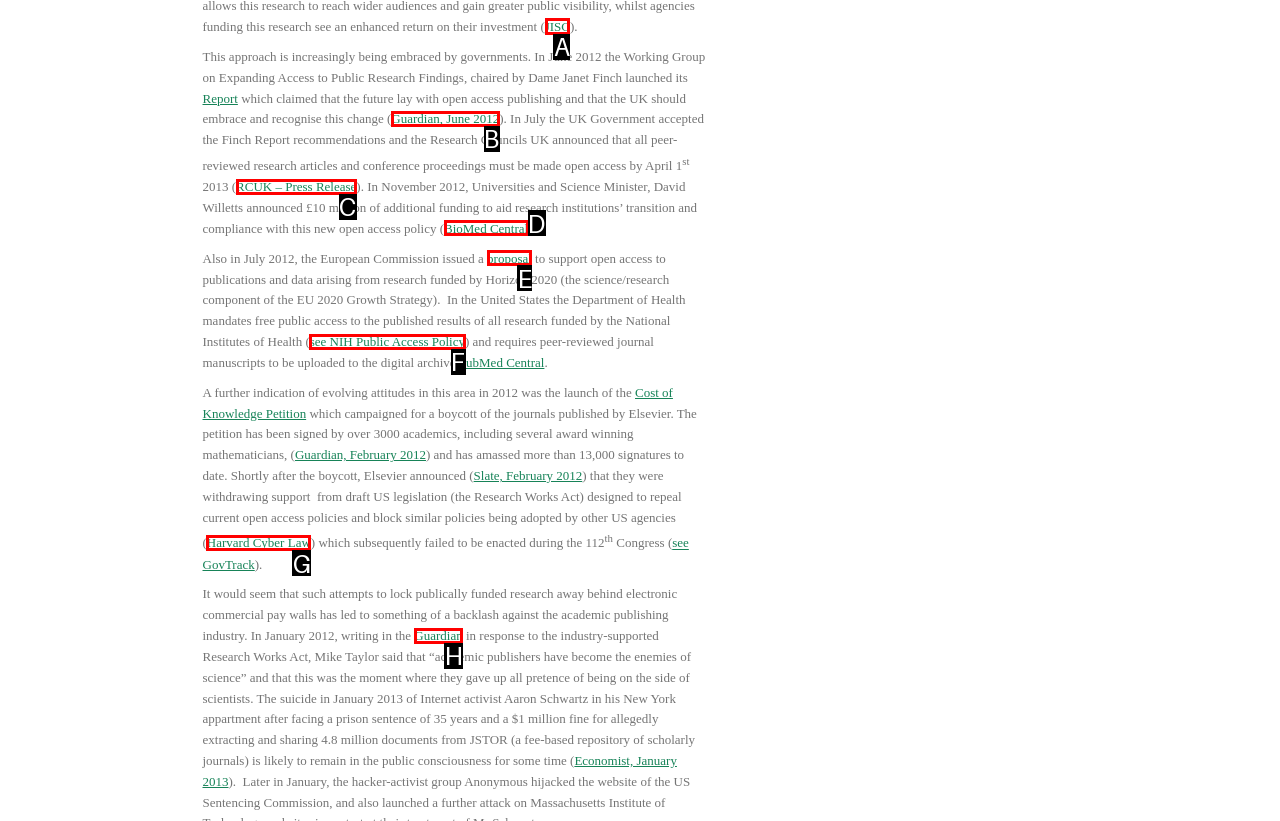Which option should you click on to fulfill this task: Click on the link to JISC? Answer with the letter of the correct choice.

A